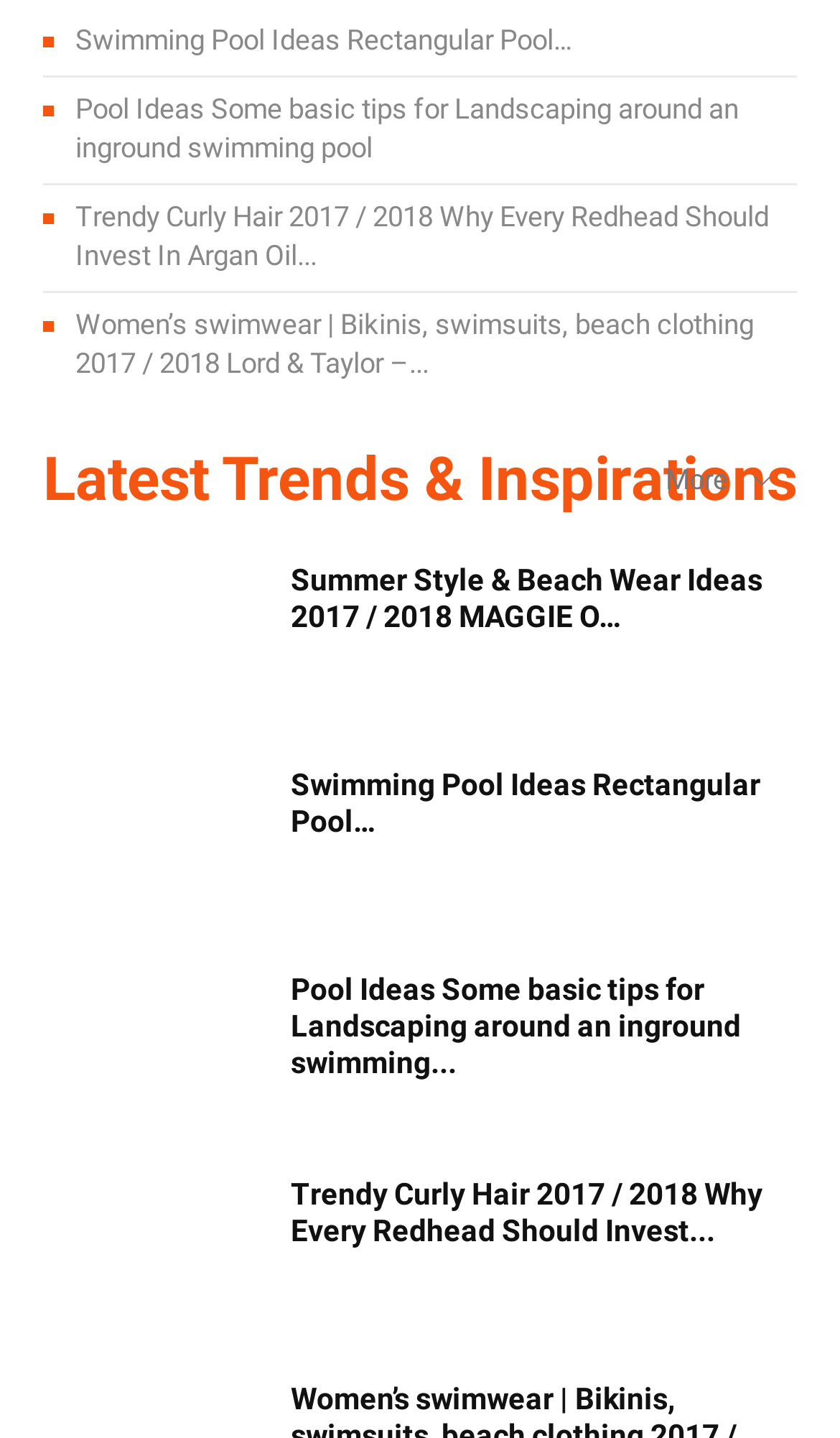What type of hair is mentioned in the third heading?
Based on the image, give a one-word or short phrase answer.

Curly Hair